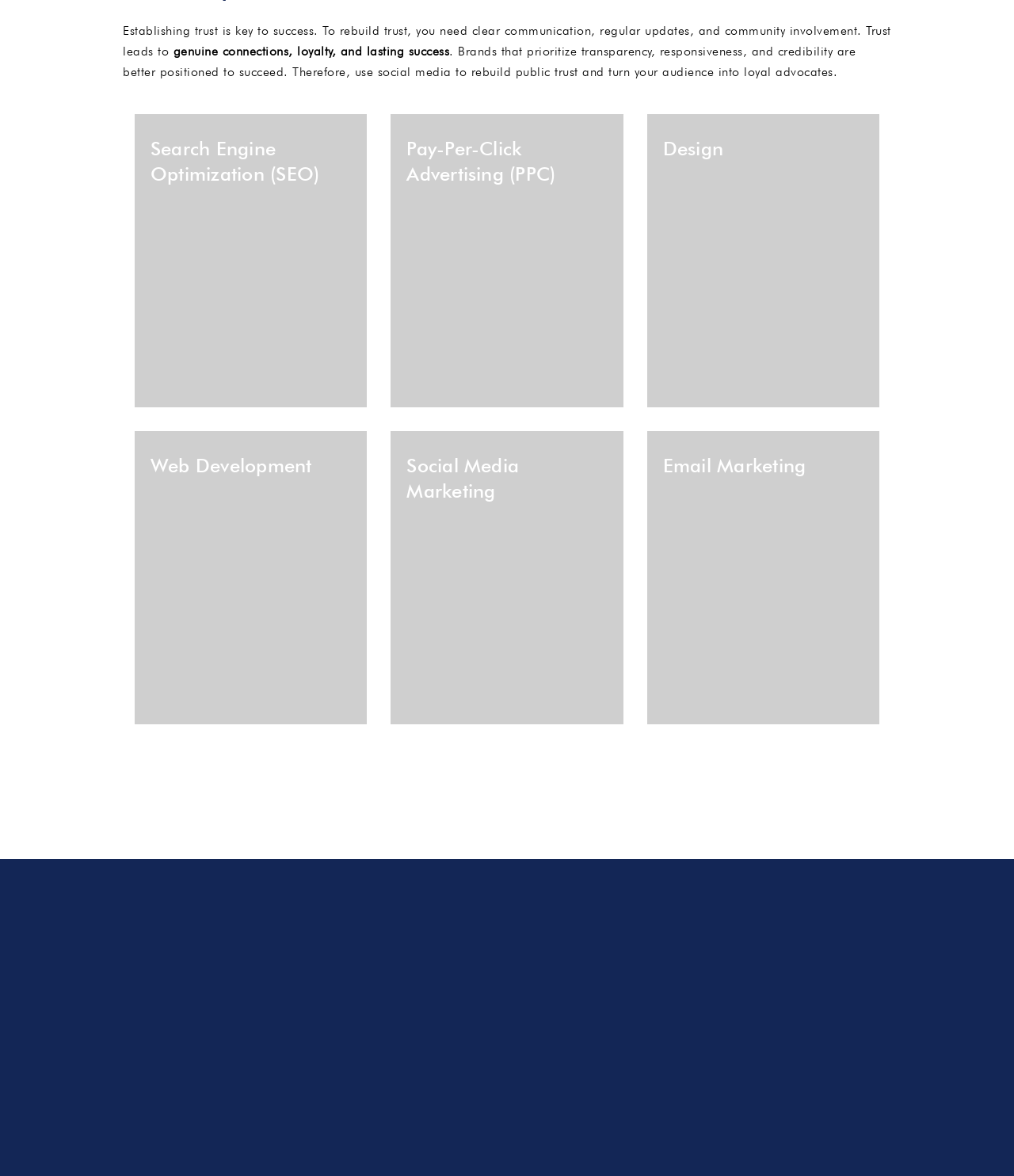What is the purpose of the links at the bottom of the page?
Answer the question with detailed information derived from the image.

The links at the bottom of the page, including Twitter, Instagram, Facebook, Yelp, Pinterest, and Linkedin, are likely provided for users to connect with the company or organization on social media platforms.